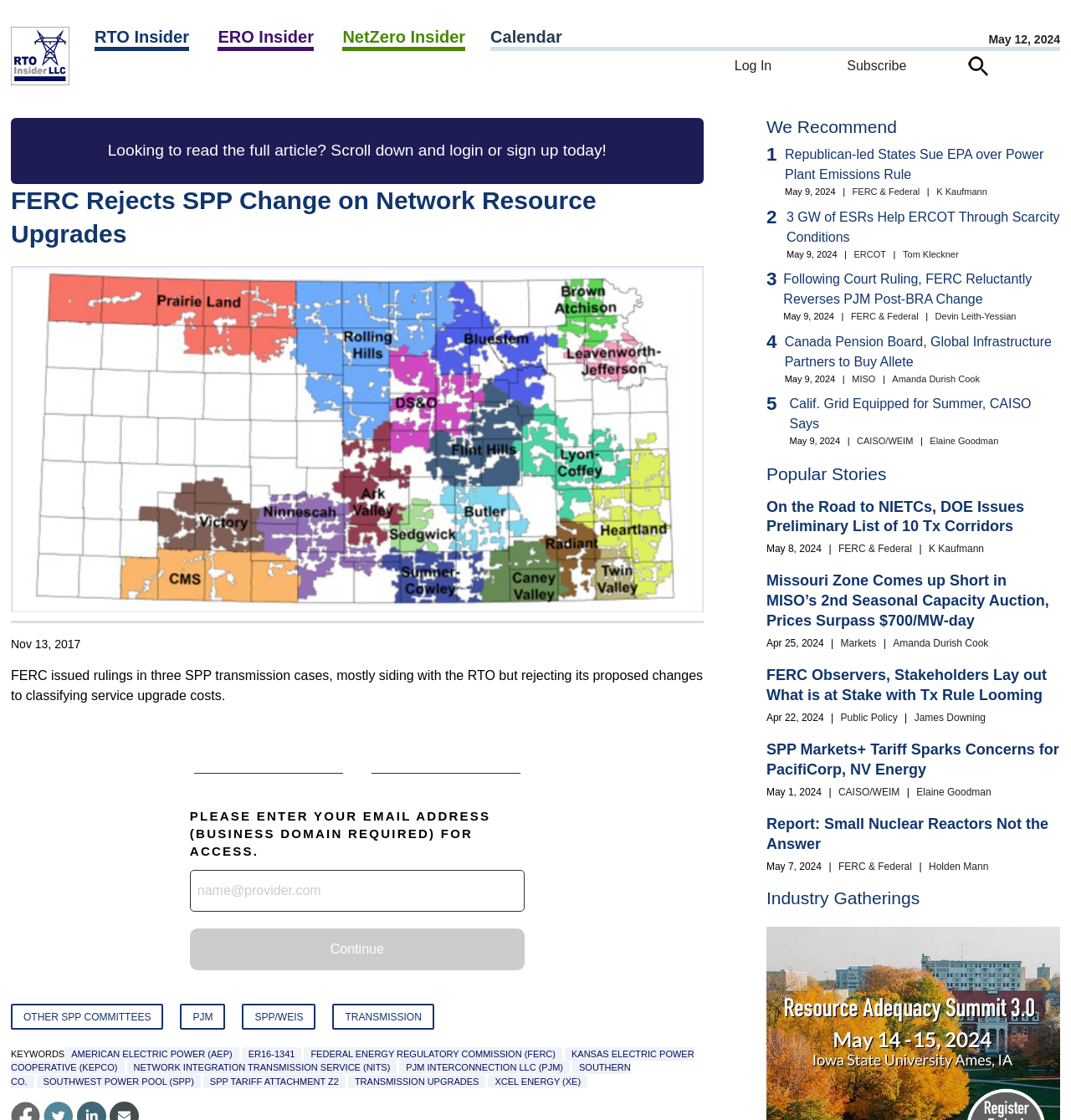Using the provided description FERC & Federal, find the bounding box coordinates for the UI element. Provide the coordinates in (top-left x, top-left y, bottom-right x, bottom-right y) format, ensuring all values are between 0 and 1.

[0.794, 0.278, 0.857, 0.287]